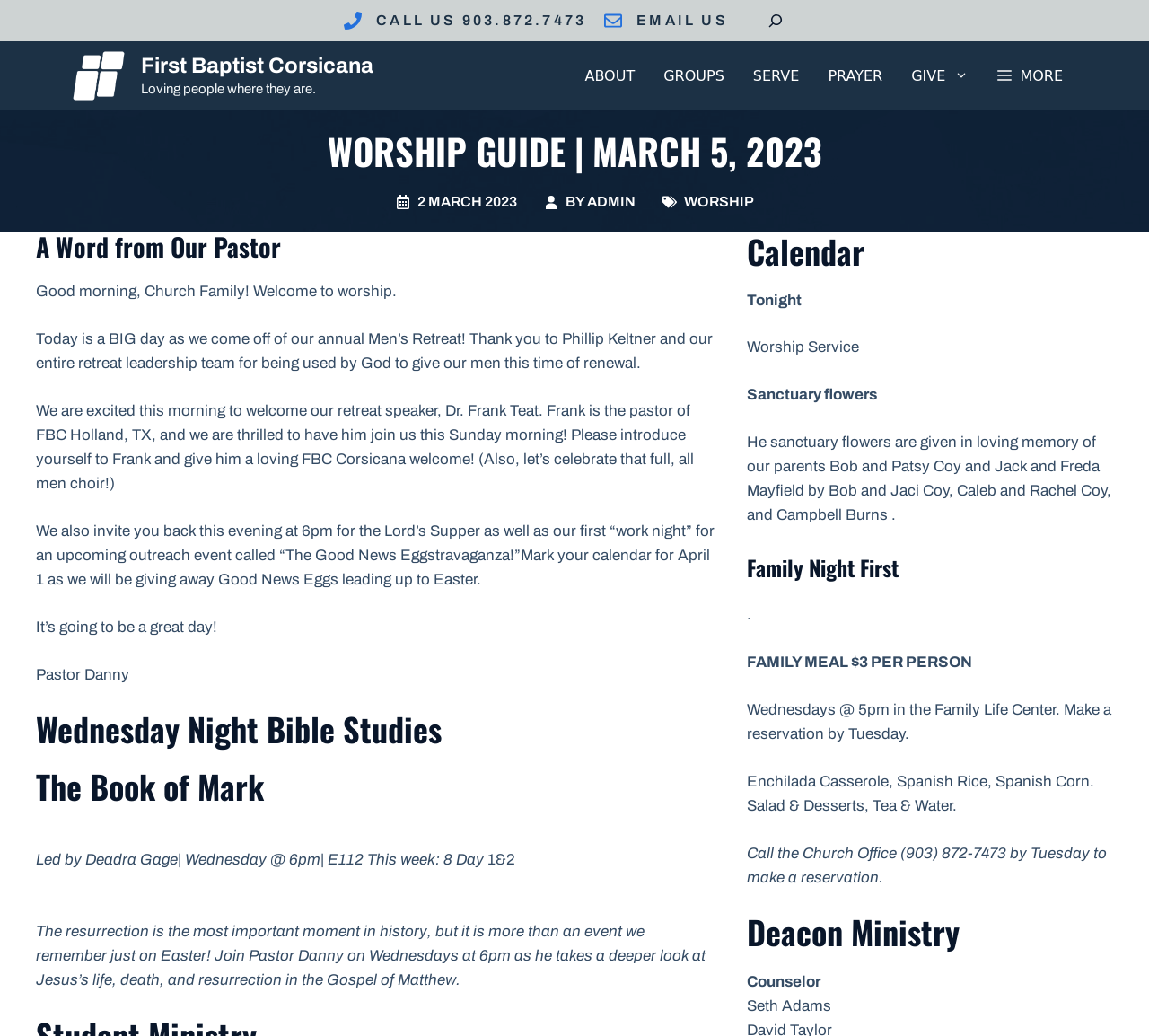Construct a thorough caption encompassing all aspects of the webpage.

The webpage is a worship guide for First Baptist Corsicana, dated March 5, 2023. At the top, there is a banner with the church's name and a brief description, "Loving people where they are." Below the banner, there is a navigation menu with links to different sections of the website, including "ABOUT", "GROUPS", "SERVE", "PRAYER", and "GIVE".

The main content of the webpage is divided into several sections. The first section is a heading that reads "WORSHIP GUIDE | MARCH 5, 2023". Below this heading, there is a section with a time and date, "2 MARCH 2023", followed by an image and a link to "ADMIN".

The next section is a message from the pastor, titled "A Word from Our Pastor". The message is a welcome note to the church family, thanking the men's retreat leadership team and introducing the retreat speaker, Dr. Frank Teat. The pastor also invites the congregation to attend the Lord's Supper and a "work night" for an upcoming outreach event.

Following the pastor's message, there are sections for "Wednesday Night Bible Studies", "The Book of Mark", and "Calendar". The "Wednesday Night Bible Studies" section lists two studies, one led by Deadra Gage and the other by Pastor Danny. The "Calendar" section lists events for the week, including a worship service, family night, and deacon ministry.

Throughout the webpage, there are several calls to action, such as making a reservation for the family meal and contacting the church office. There are also several images and icons, including a search icon and an image of the church's logo.